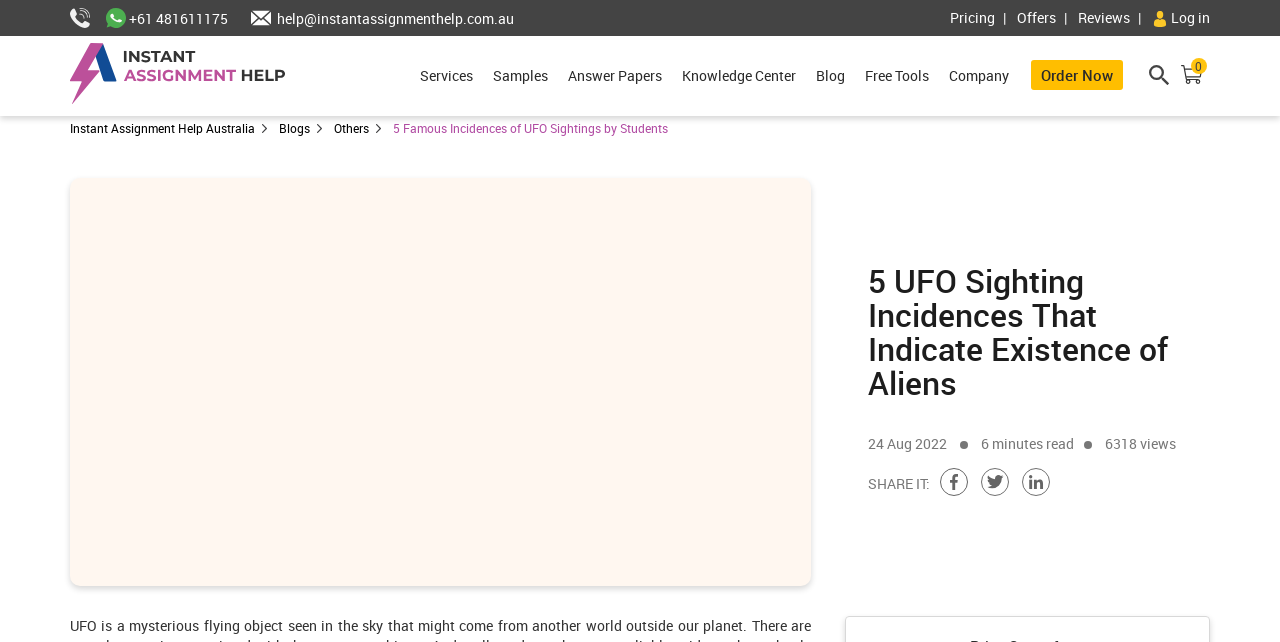What is the topic of the blog post?
Please provide a comprehensive answer based on the visual information in the image.

The topic of the blog post can be determined by reading the title '5 Famous Incidences of UFO Sightings by Students' and the heading '5 UFO Sighting Incidences That Indicate Existence of Aliens'.